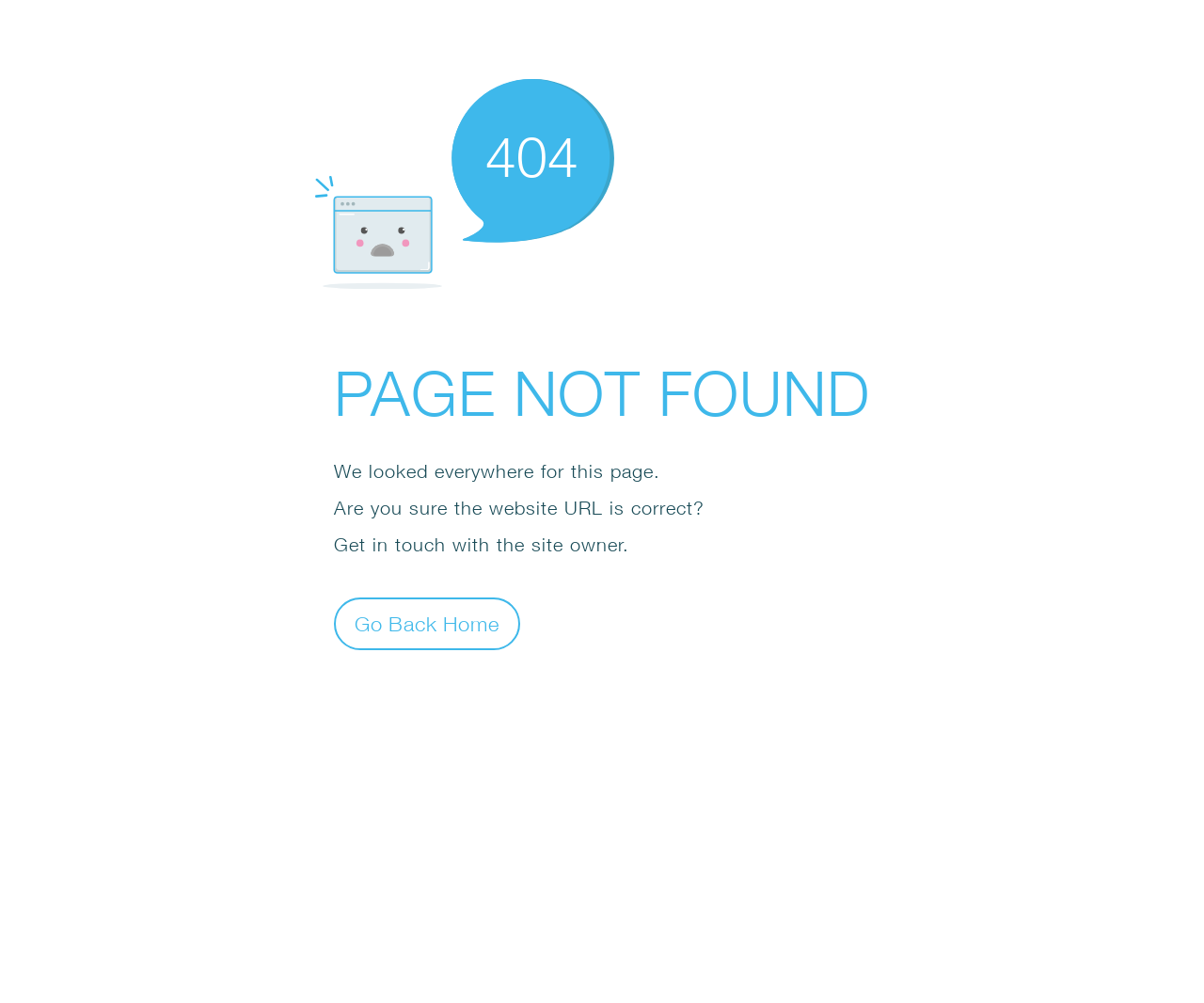Determine the bounding box for the HTML element described here: "Go Back Home". The coordinates should be given as [left, top, right, bottom] with each number being a float between 0 and 1.

[0.277, 0.596, 0.432, 0.649]